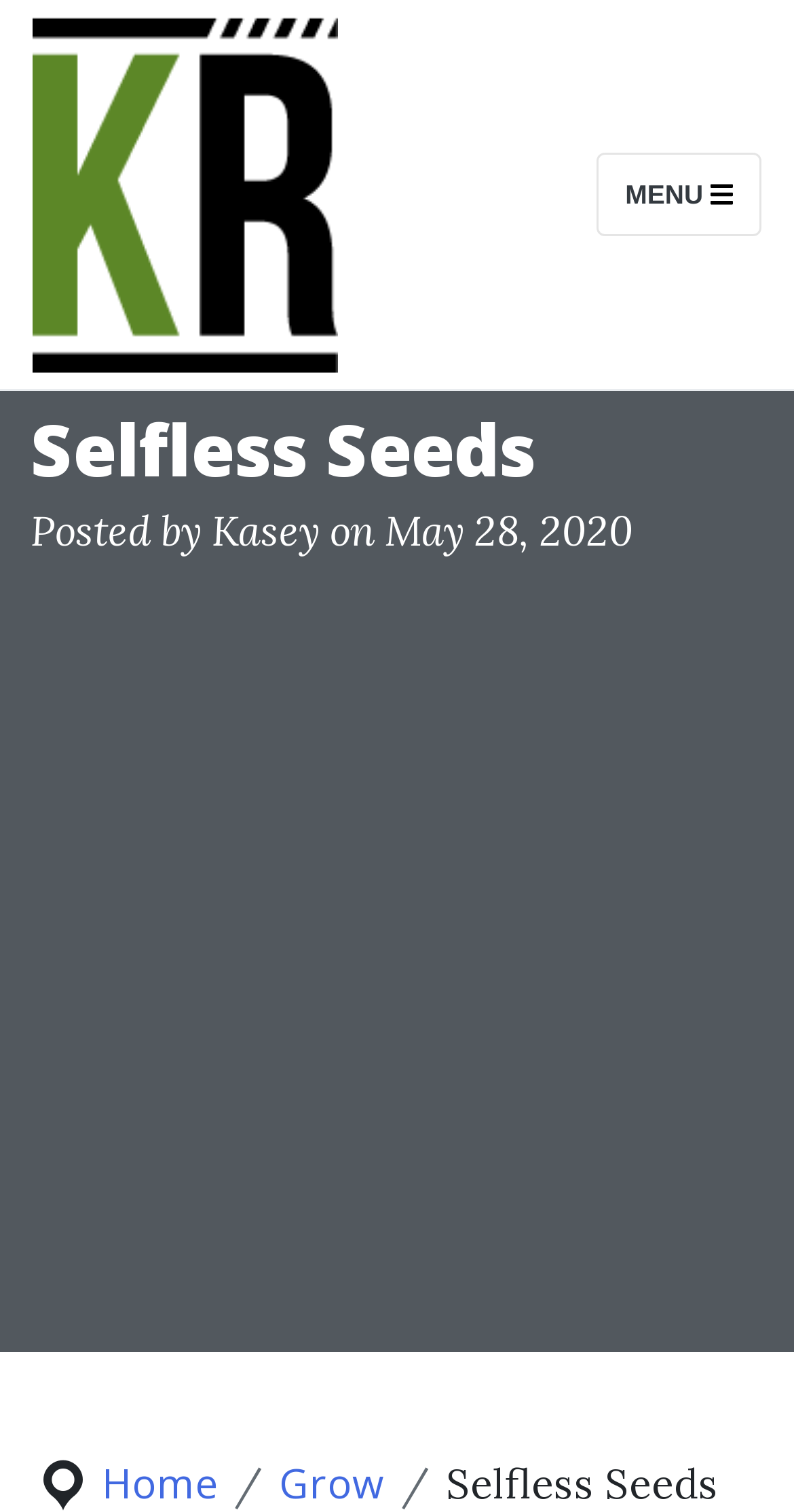Give a one-word or one-phrase response to the question: 
When was the content on the webpage posted?

May 28, 2020